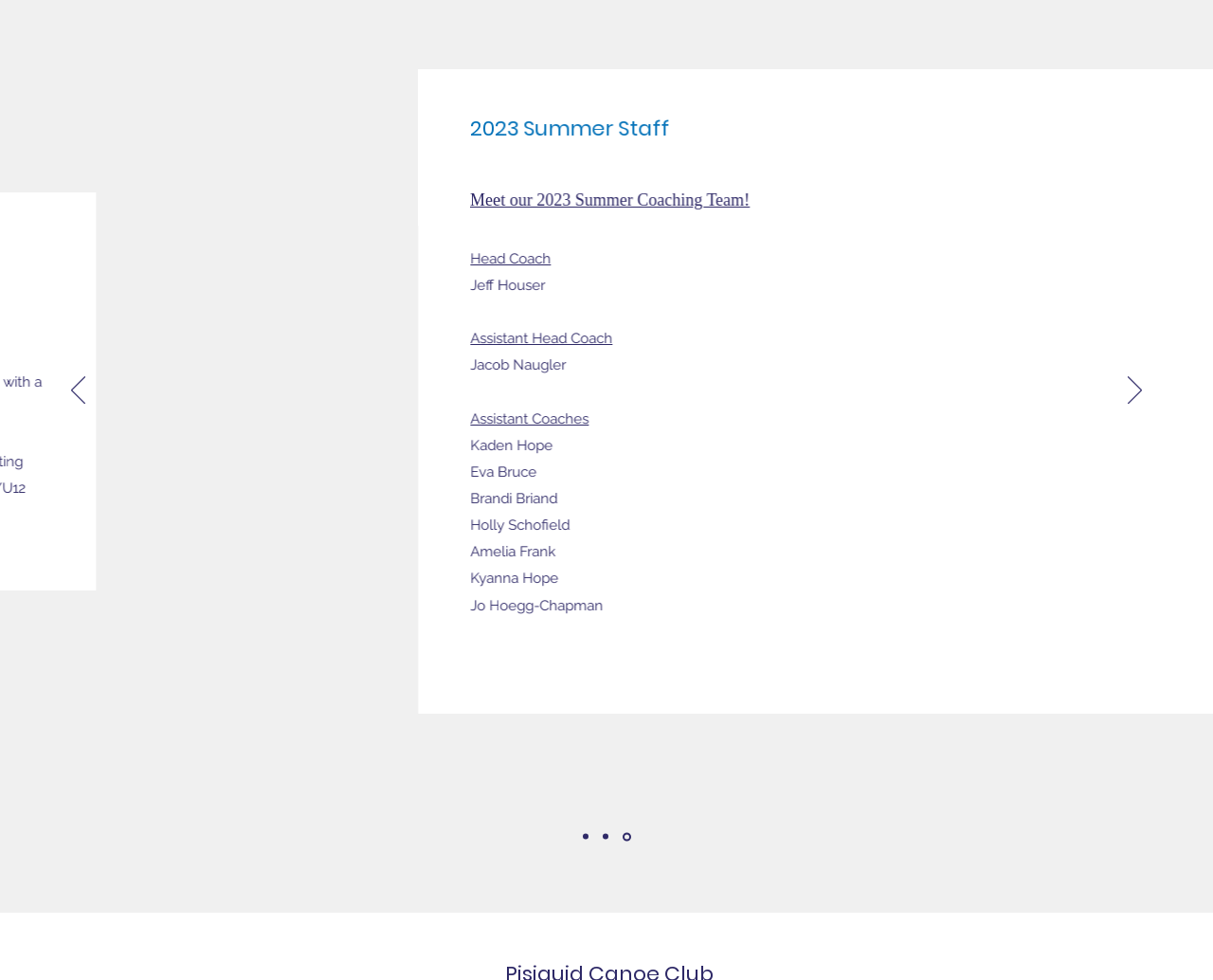Based on the provided description, "Jeff Houser", find the bounding box of the corresponding UI element in the screenshot.

[0.176, 0.029, 0.267, 0.059]